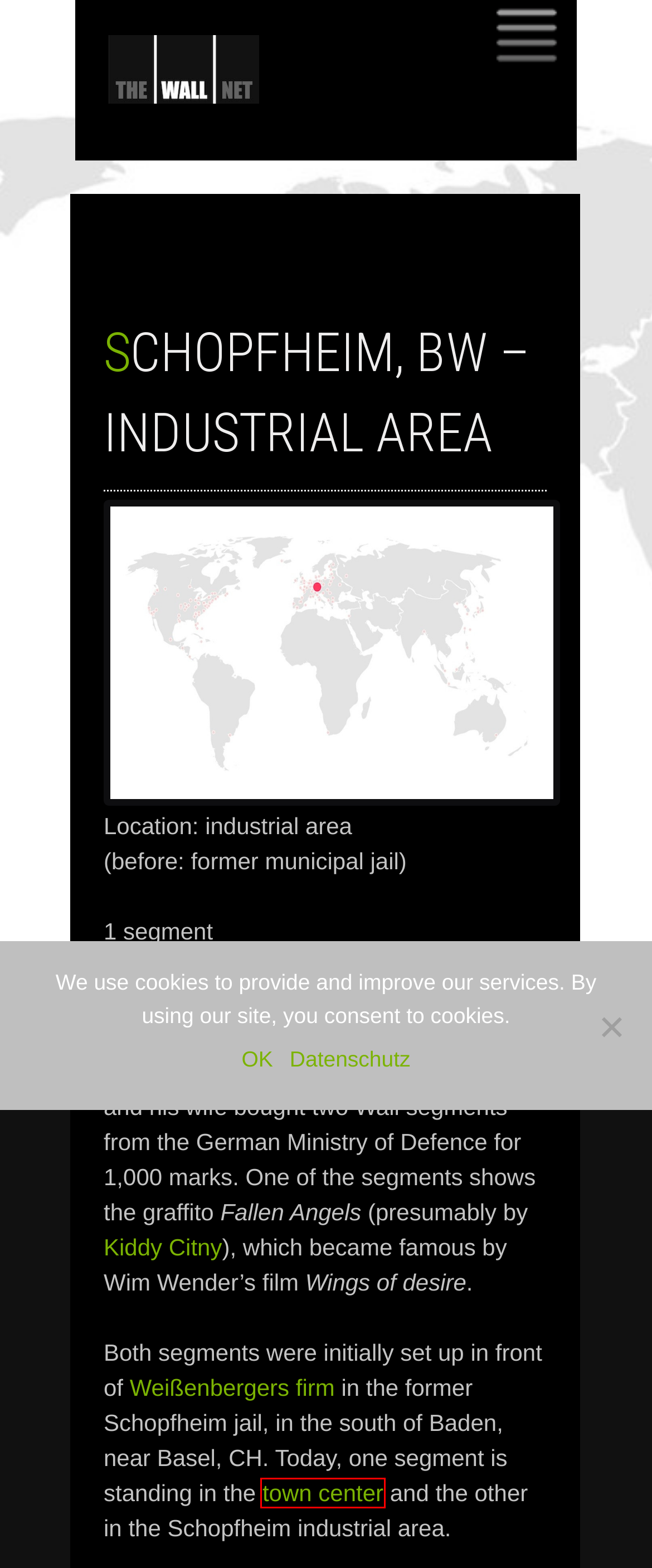You have a screenshot of a webpage with a red rectangle bounding box. Identify the best webpage description that corresponds to the new webpage after clicking the element within the red bounding box. Here are the candidates:
A. 30 Jahre Mauerfall – Brücken zur Geschichte
B. Germany | The Wall Net
C. Voices | The Wall Net
D. Donations | The Wall Net
E. Schopfheim, BW – city center | The Wall Net
F. Contemporary Witnesses | The Wall Net
G. Datenschutzerklärung | The Wall Net
H. Jeannot – Grafik-Atelier · Full-Service Werbeagentur

E